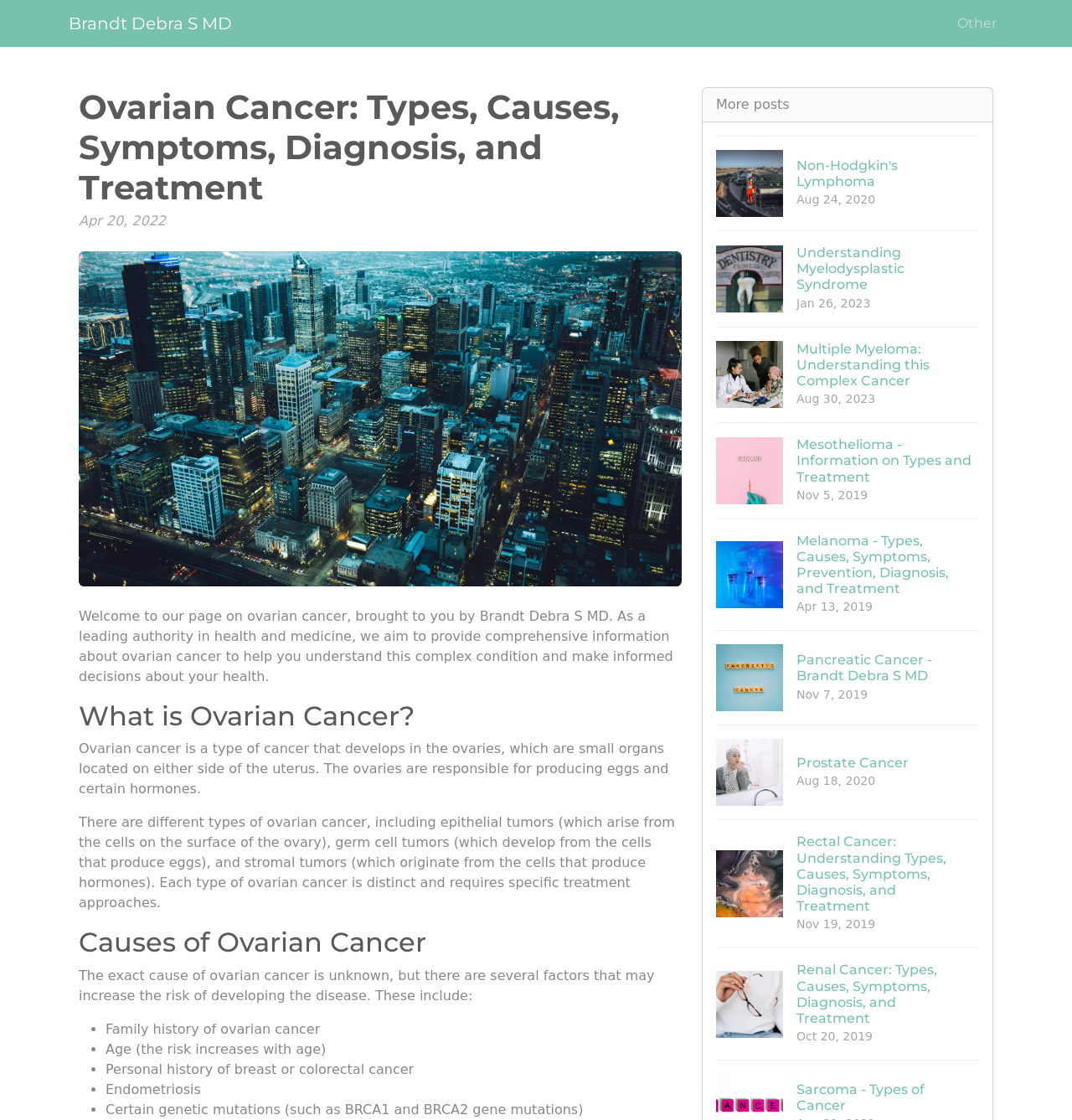Identify the first-level heading on the webpage and generate its text content.

Ovarian Cancer: Types, Causes, Symptoms, Diagnosis, and Treatment